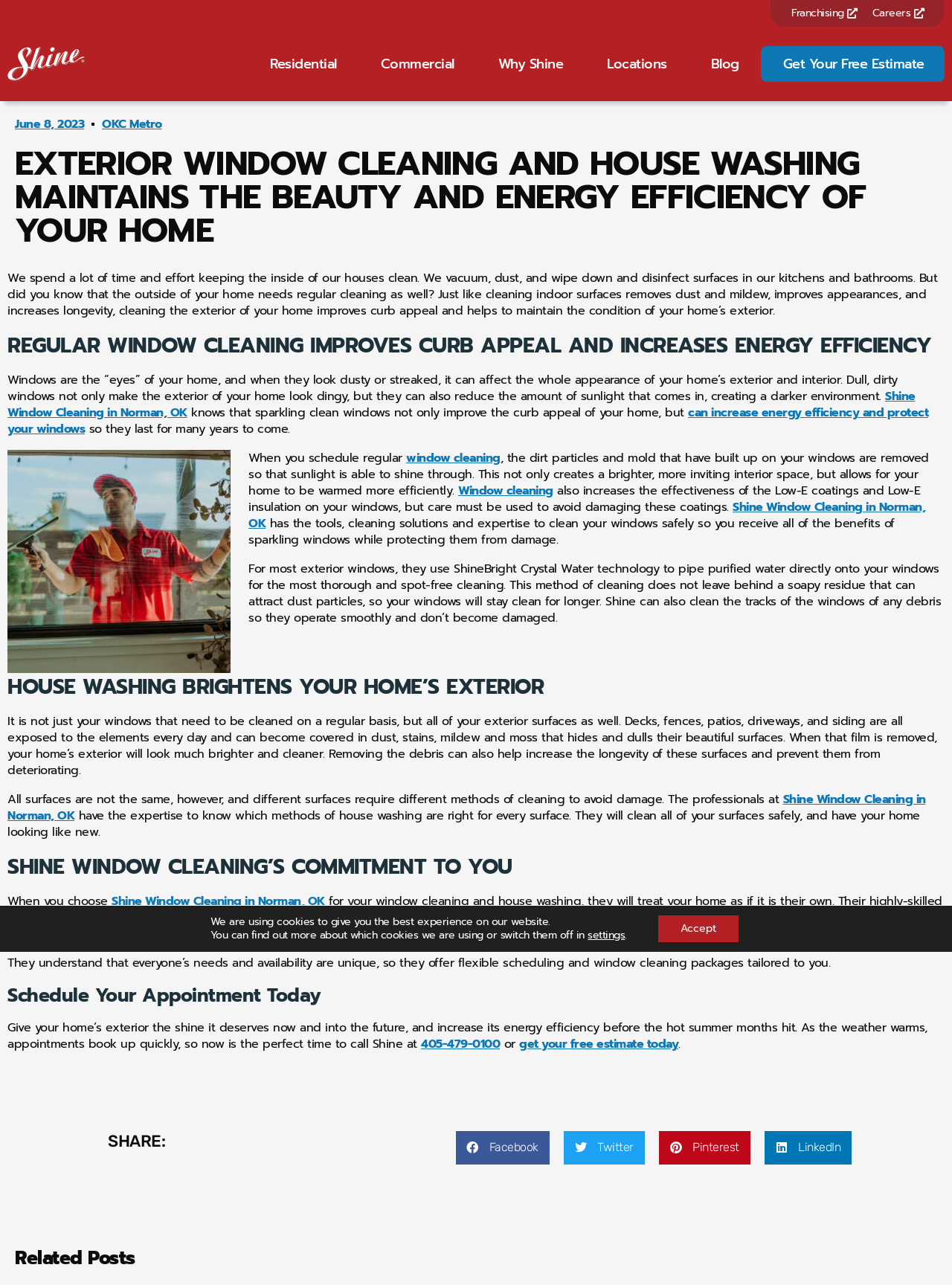What is the main service provided by Shine Window Cleaning?
Based on the image, provide a one-word or brief-phrase response.

Window cleaning and house washing